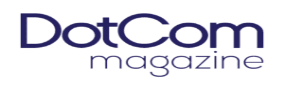What is the purpose of the logo on the webpage?
Please use the image to provide an in-depth answer to the question.

The purpose of the logo on the webpage is to serve as a visual anchor, emphasizing DotCom Magazine's commitment to showcasing thought leaders and their insights across various industries, as stated in the caption.